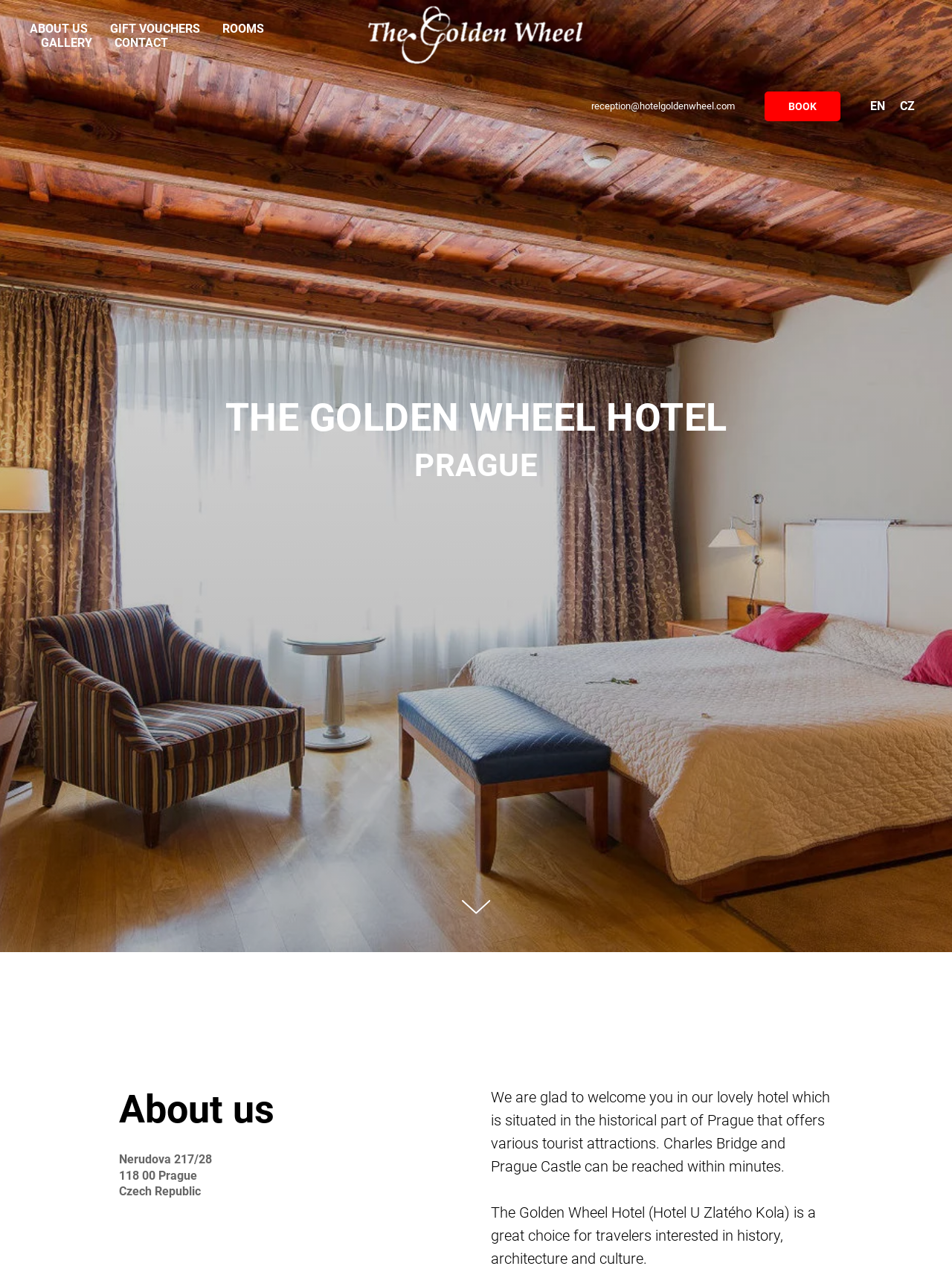Please examine the image and answer the question with a detailed explanation:
What is the email address of the hotel?

I found the email address by looking at the layout table with the bounding box coordinates [0.621, 0.079, 0.772, 0.088], which contains a static text element with the email address.